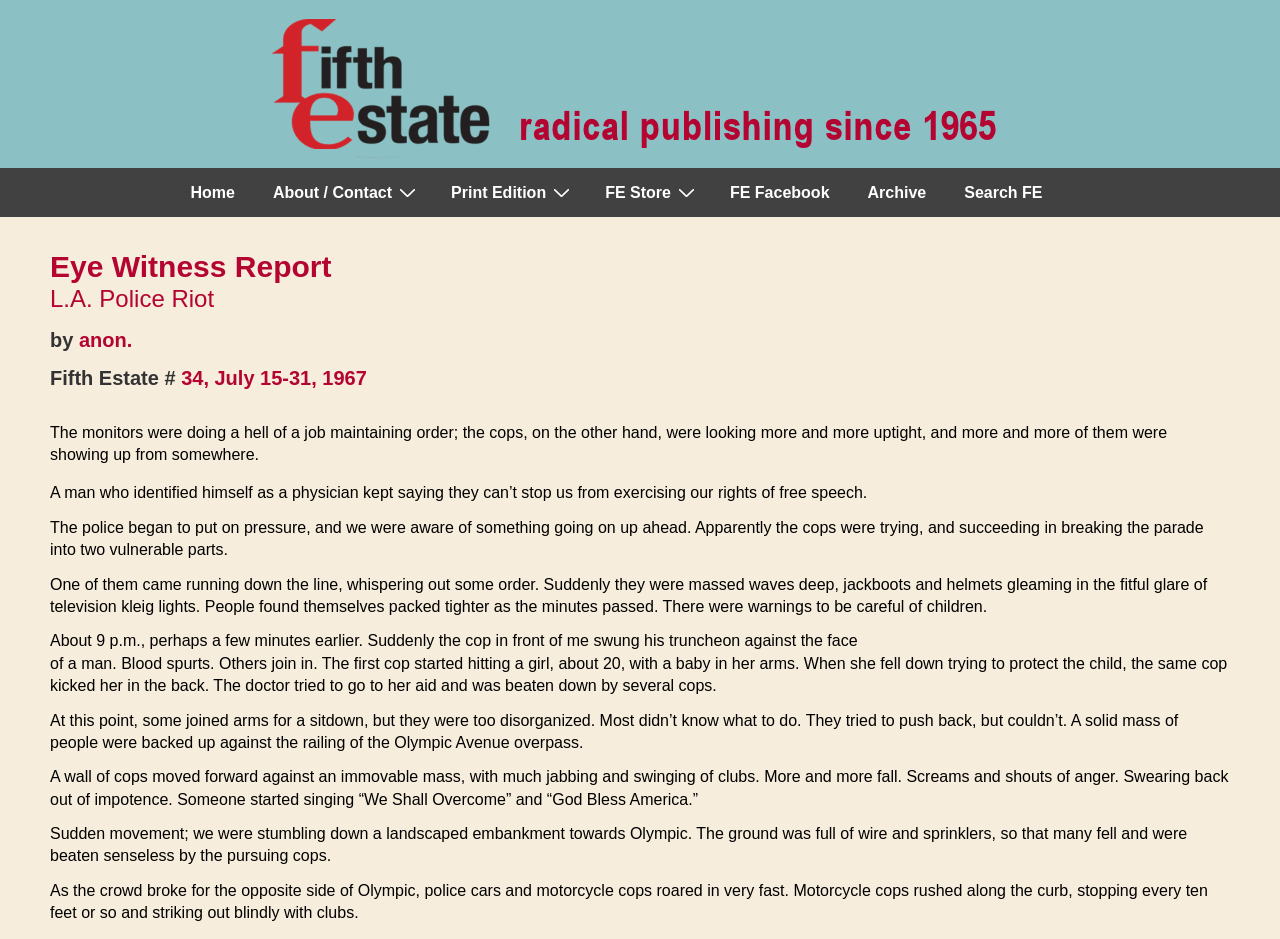Pinpoint the bounding box coordinates of the element that must be clicked to accomplish the following instruction: "Click the 'Home' link". The coordinates should be in the format of four float numbers between 0 and 1, i.e., [left, top, right, bottom].

[0.135, 0.18, 0.198, 0.231]